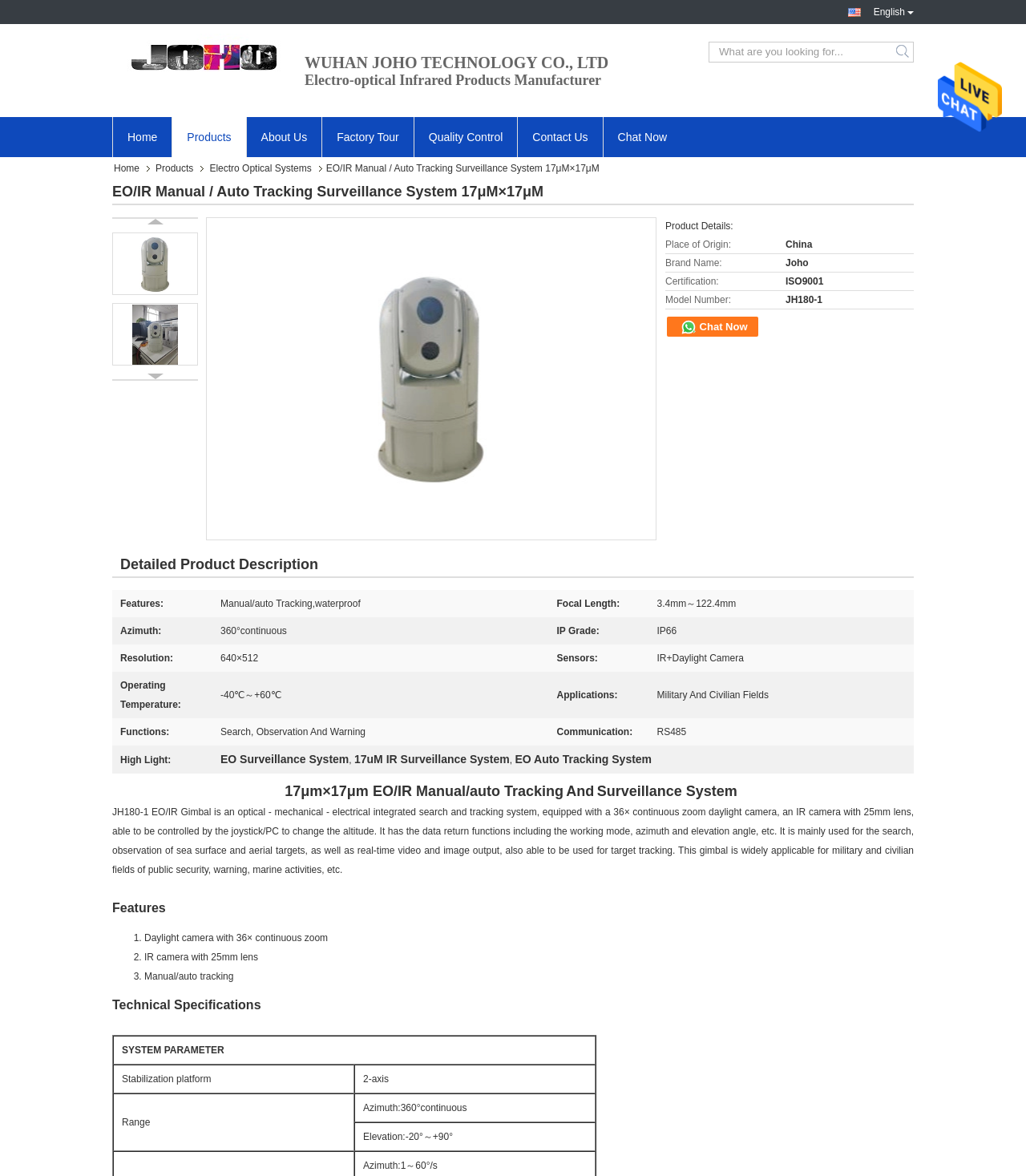What is the company name of the manufacturer?
Refer to the screenshot and deliver a thorough answer to the question presented.

I found the company name by looking at the top of the webpage, where it is listed as 'Wuhan JOHO Technology Co., Ltd'.